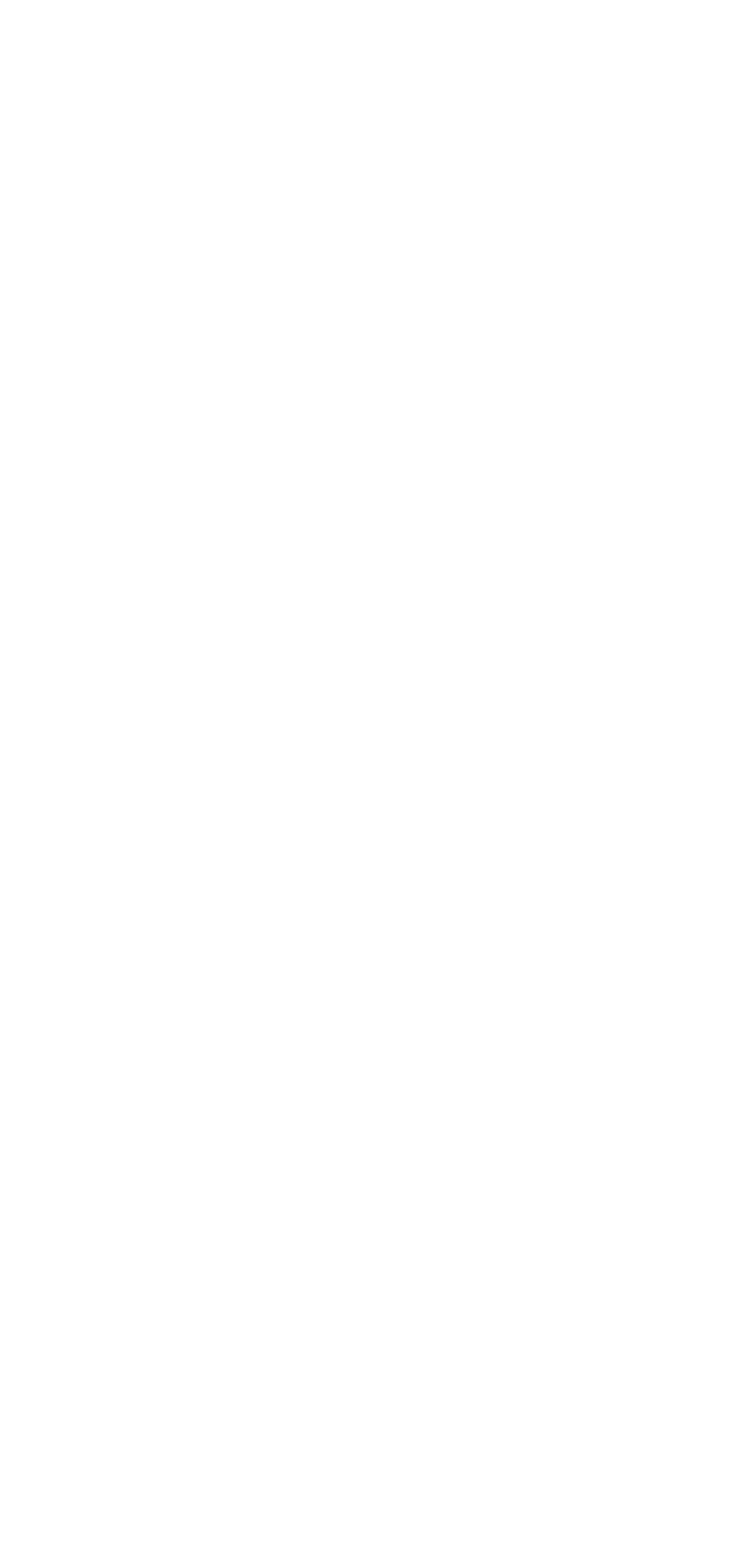Specify the bounding box coordinates of the area to click in order to follow the given instruction: "Read the Privacy Policy."

[0.046, 0.782, 0.295, 0.805]